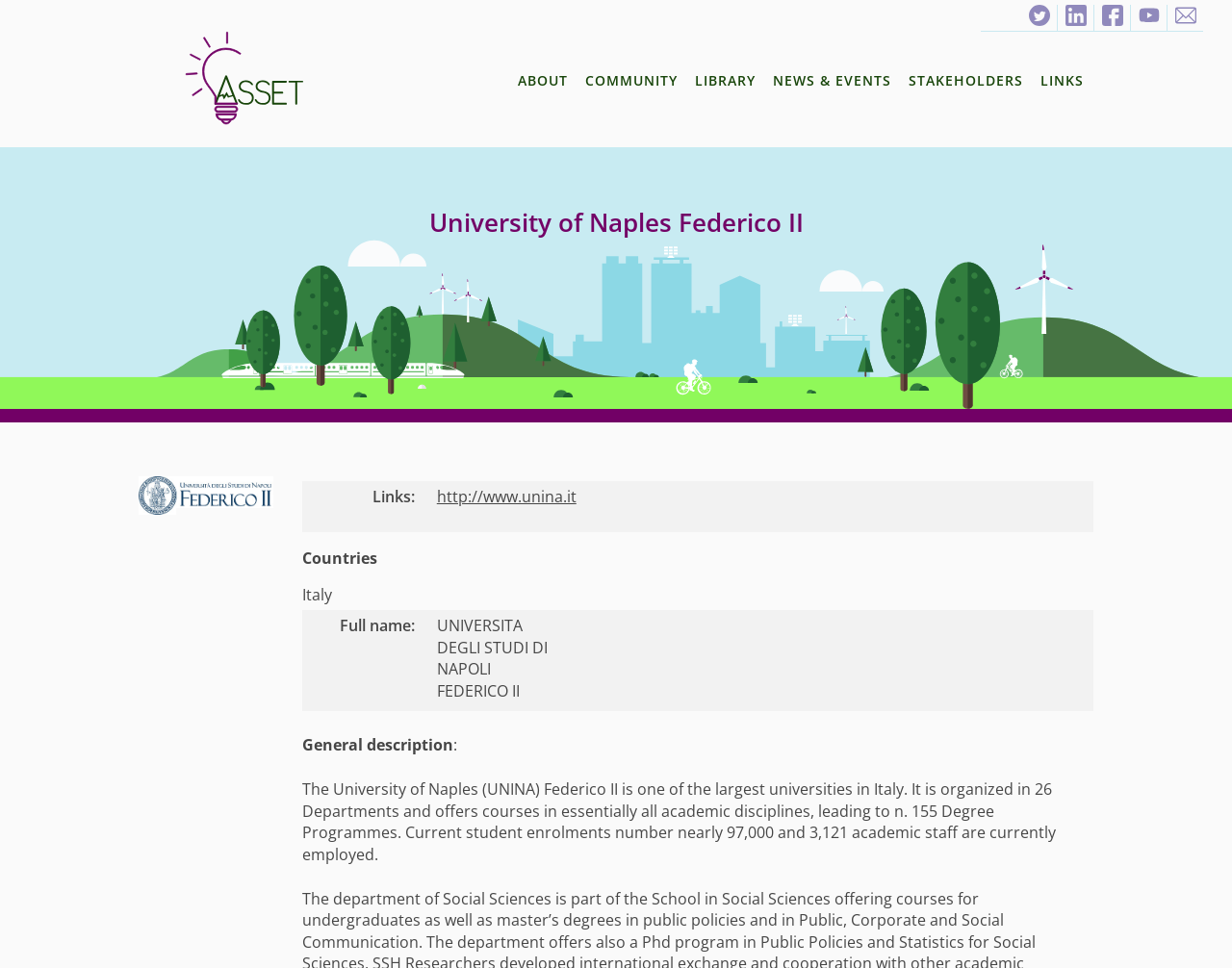Please identify the bounding box coordinates of the element's region that I should click in order to complete the following instruction: "navigate to ABOUT". The bounding box coordinates consist of four float numbers between 0 and 1, i.e., [left, top, right, bottom].

[0.414, 0.068, 0.467, 0.1]